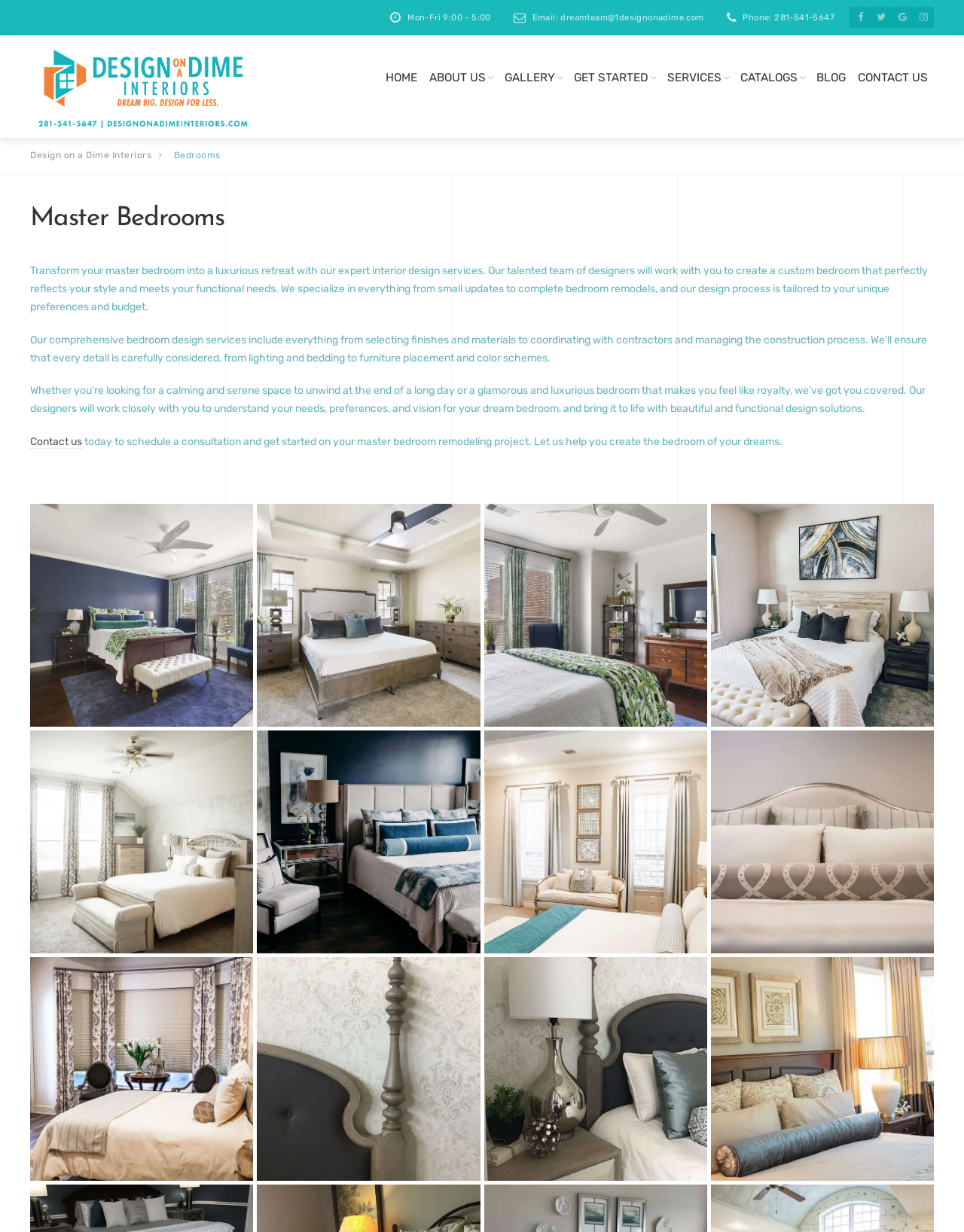Please examine the image and provide a detailed answer to the question: How many links are in the navigation menu?

I counted the number of links in the navigation menu by looking at the section of the webpage that contains the links 'HOME', 'ABOUT US', 'GALLERY', 'GET STARTED', 'SERVICES', 'CATALOGS', 'BLOG', and 'CONTACT US'. There are 9 links in total.